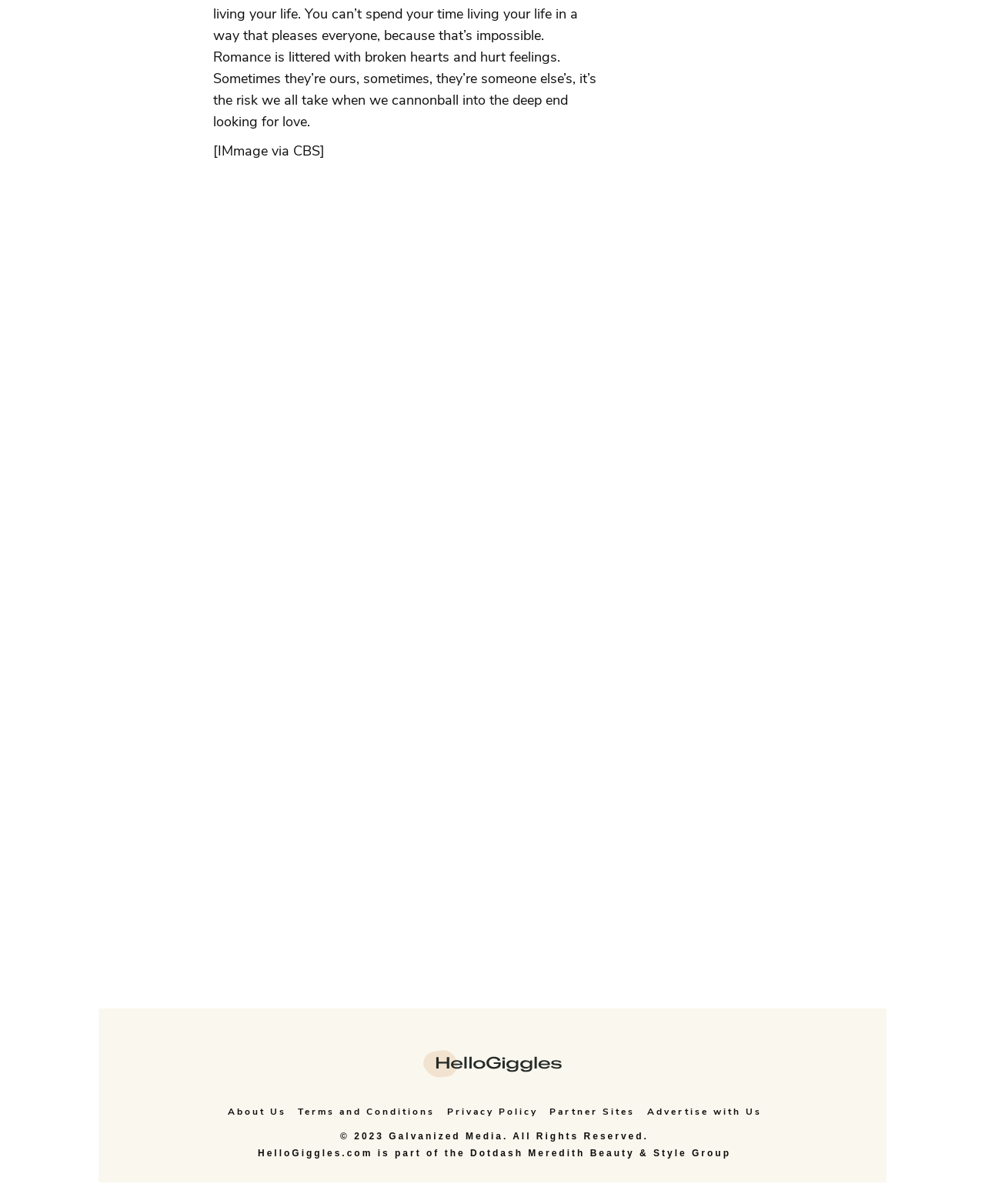Bounding box coordinates should be provided in the format (top-left x, top-left y, bottom-right x, bottom-right y) with all values between 0 and 1. Identify the bounding box for this UI element: Partner Sites

[0.552, 0.916, 0.65, 0.93]